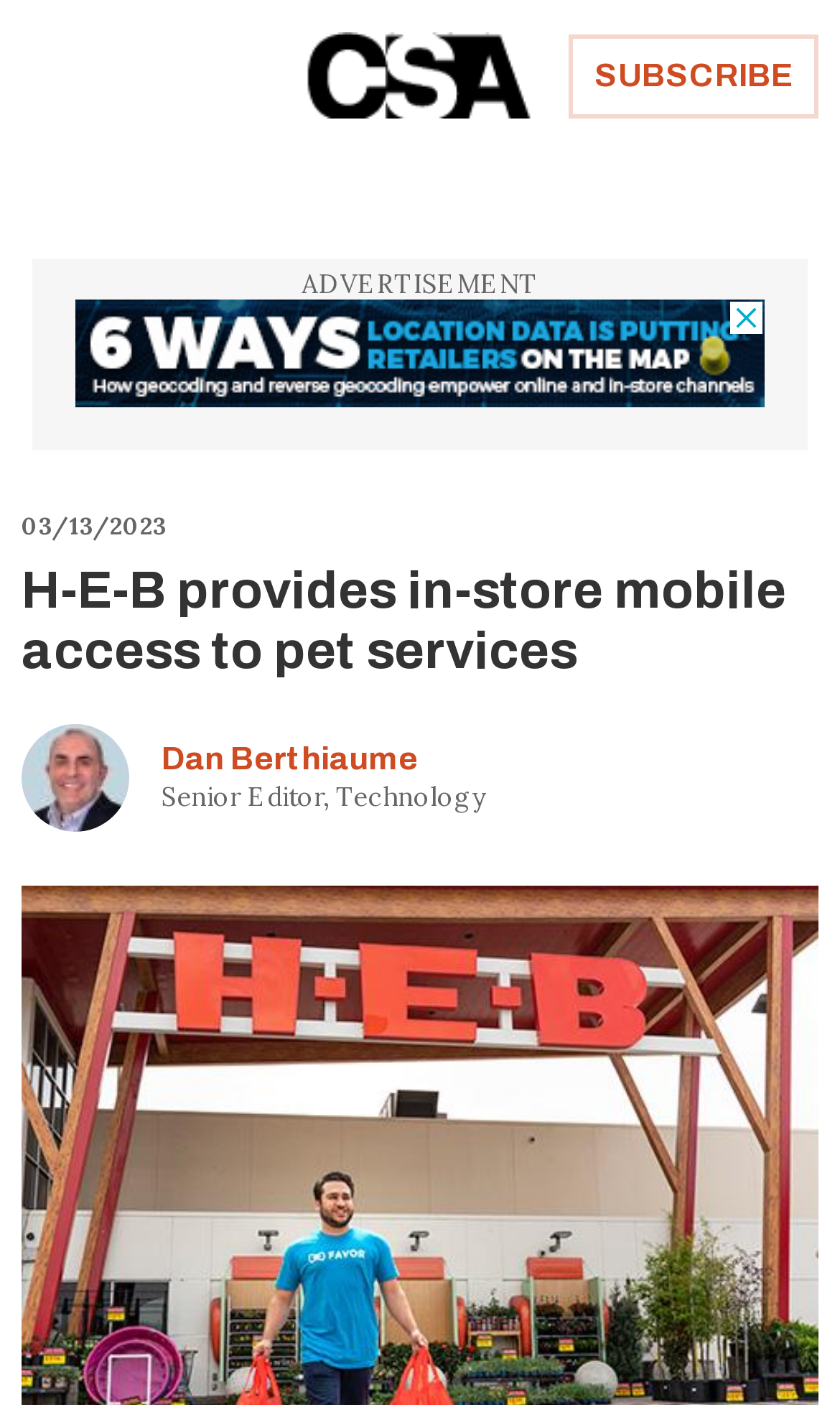Answer with a single word or phrase: 
What is the job title of the author?

Senior Editor, Technology